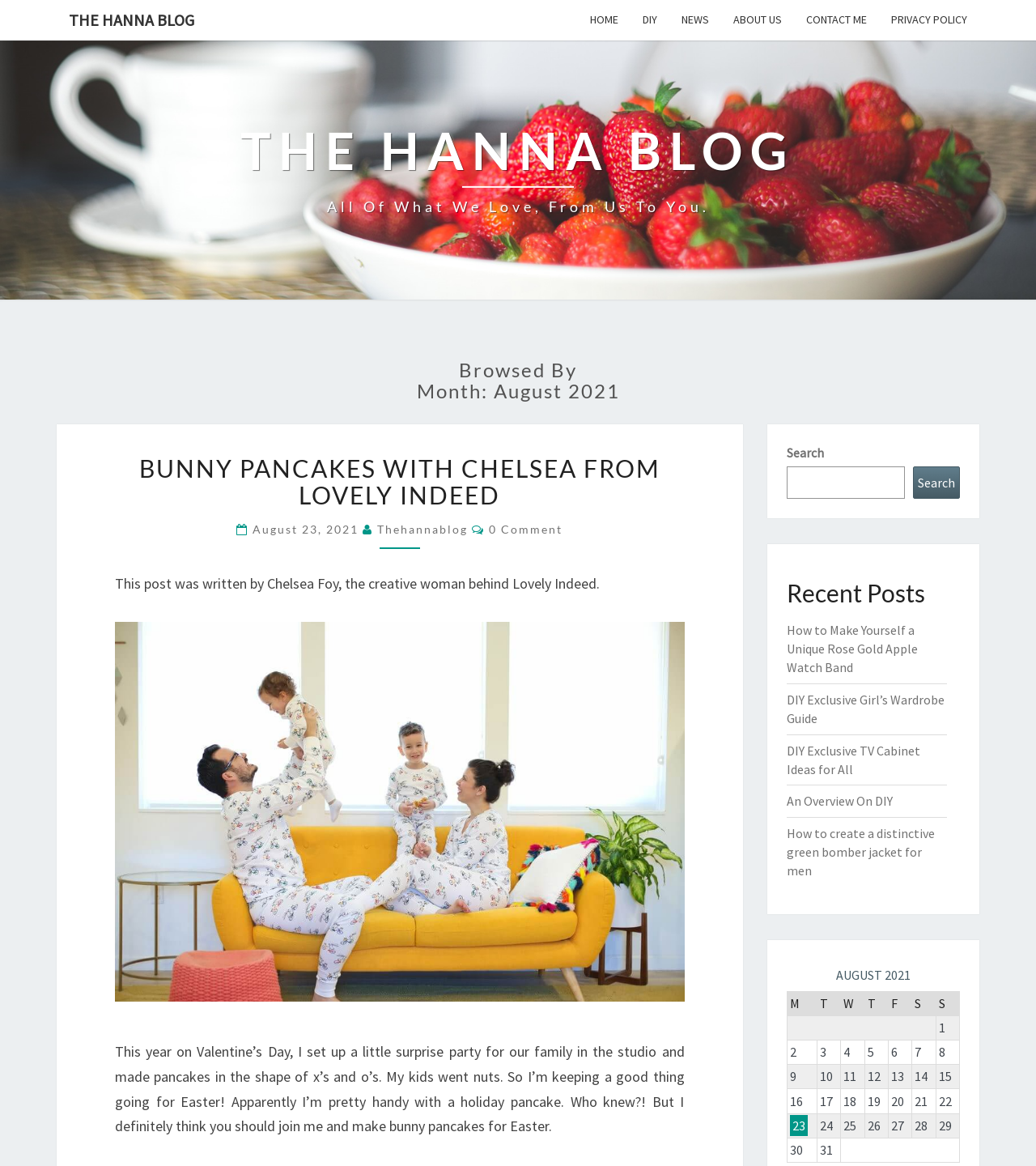What is the title of the blog post?
Examine the screenshot and reply with a single word or phrase.

BUNNY PANCAKES WITH CHELSEA FROM LOVELY INDEED